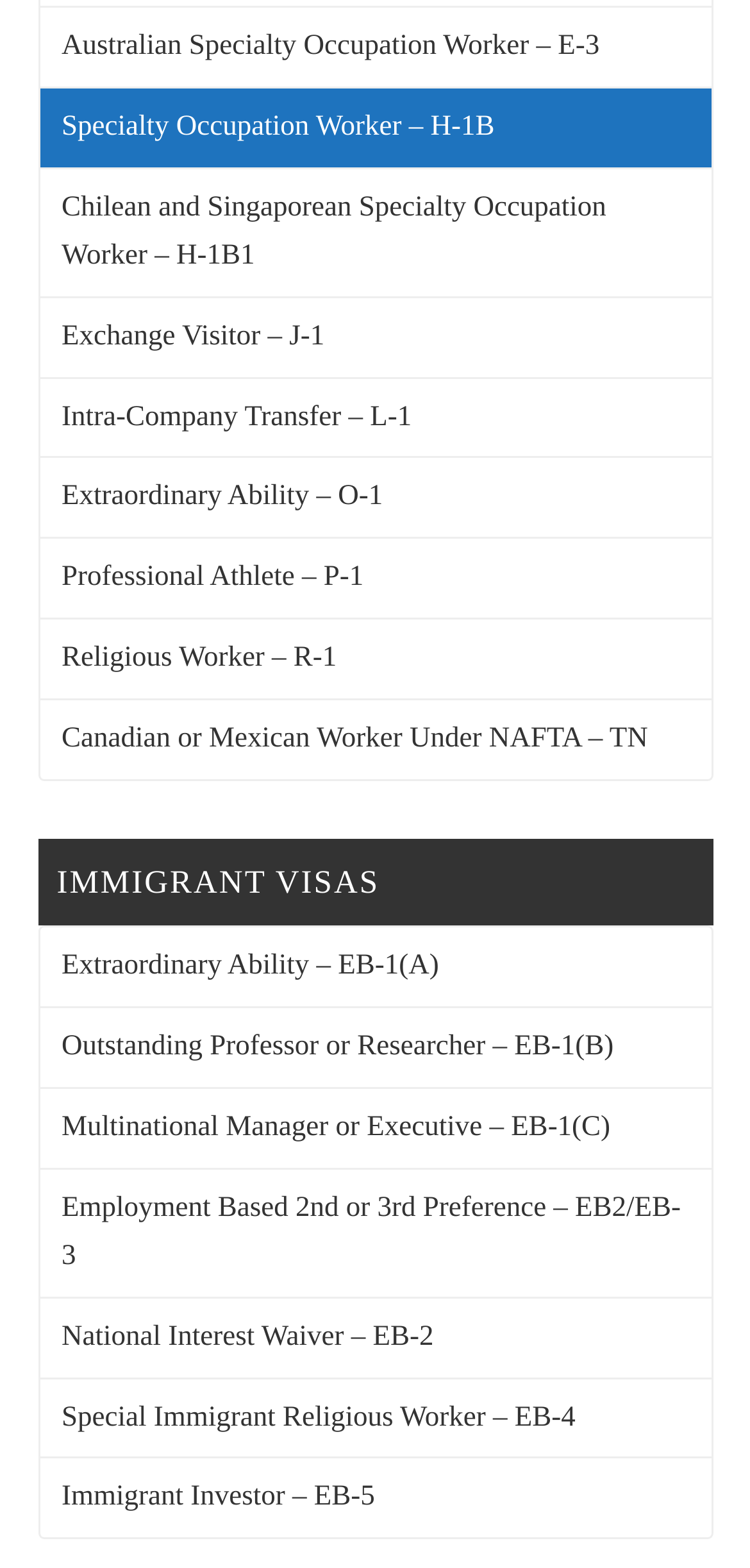Determine the bounding box coordinates of the clickable region to follow the instruction: "Check Intra-Company Transfer – L-1".

[0.05, 0.241, 0.95, 0.293]